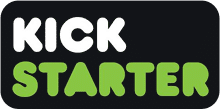Describe all the elements and aspects of the image comprehensively.

The image features the logo of Kickstarter, a popular crowdfunding platform. The logo prominently displays the word "KICK" in bold white letters, followed by "STARTER" in bright green lettering, all set against a sleek black background. This design captures the essence of the platform, which focuses on helping creators launch new projects through community funding. The contrasting colors and playful font convey a sense of creativity and innovation, aligning perfectly with Kickstarter's mission to bring unique ideas to life.